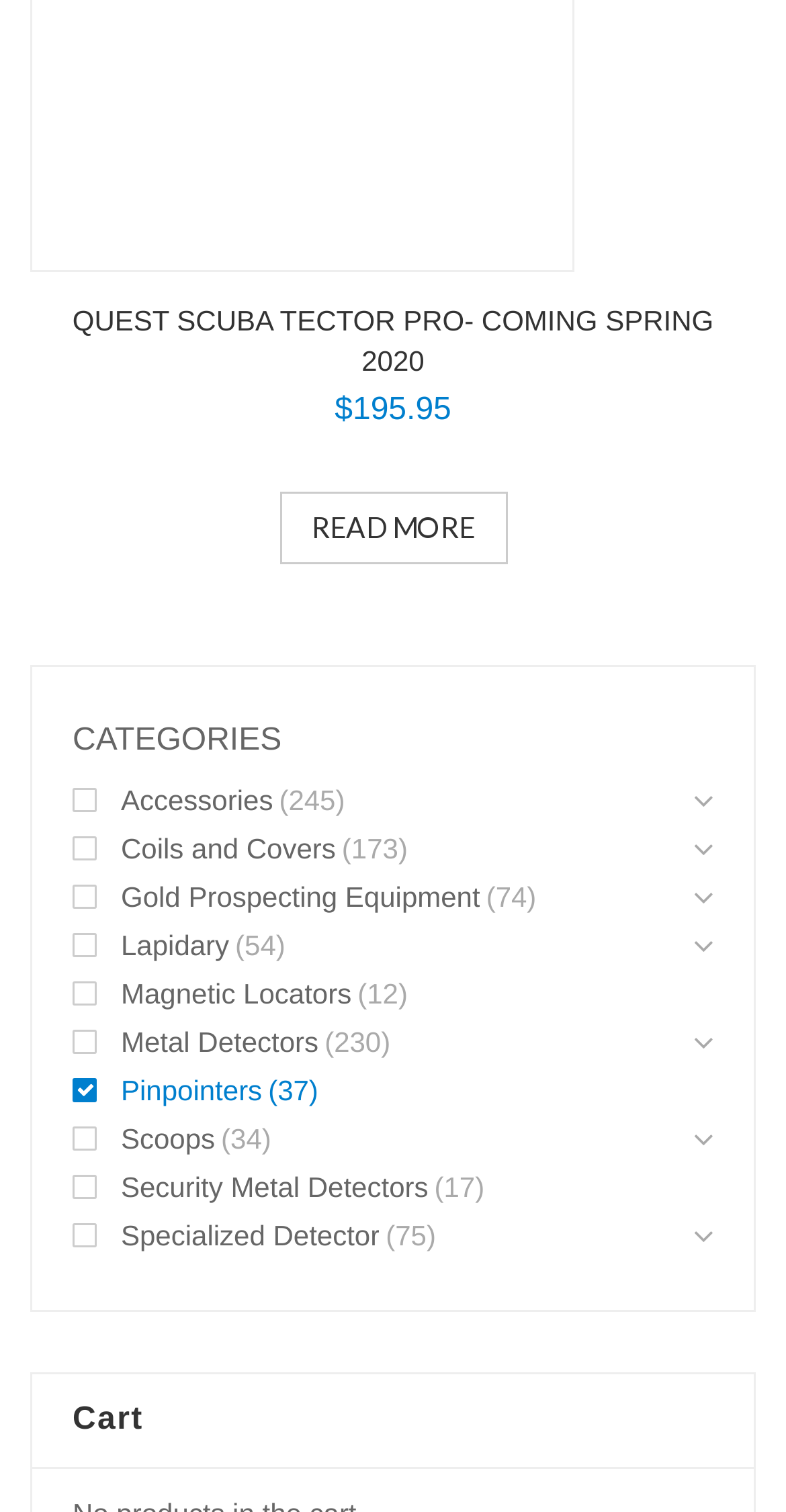Determine the bounding box coordinates of the target area to click to execute the following instruction: "View Accessories."

[0.092, 0.513, 0.347, 0.545]